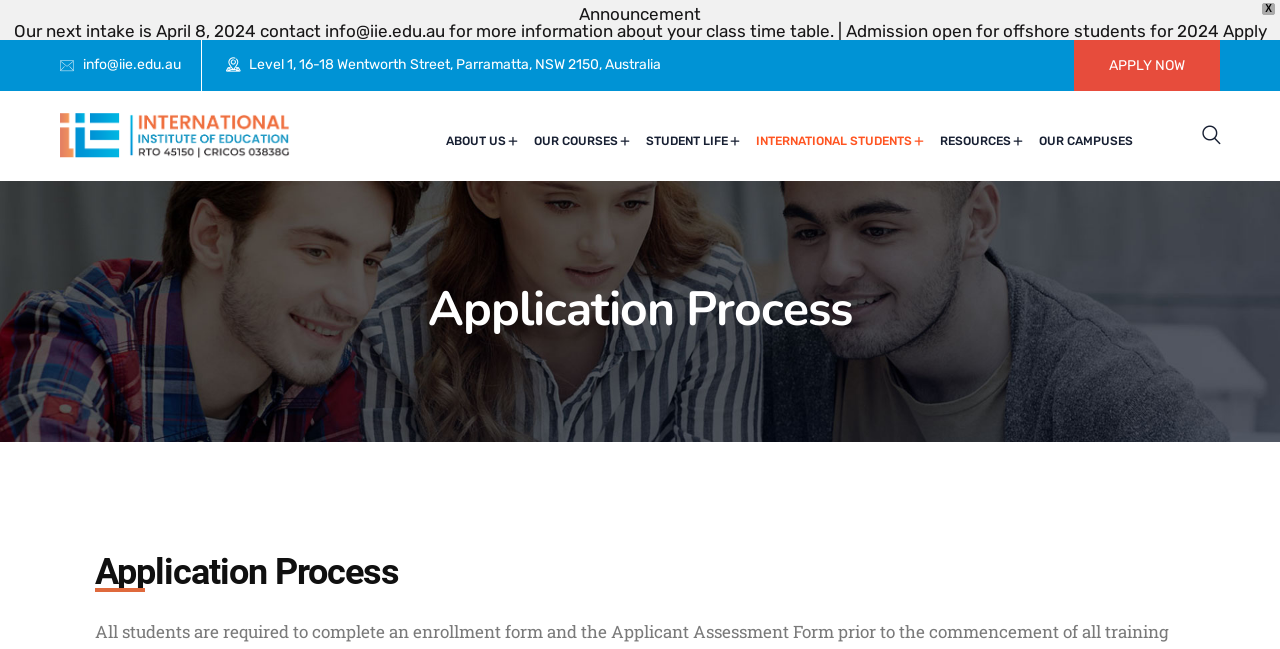Mark the bounding box of the element that matches the following description: "info@iie.edu.au".

[0.065, 0.087, 0.141, 0.113]